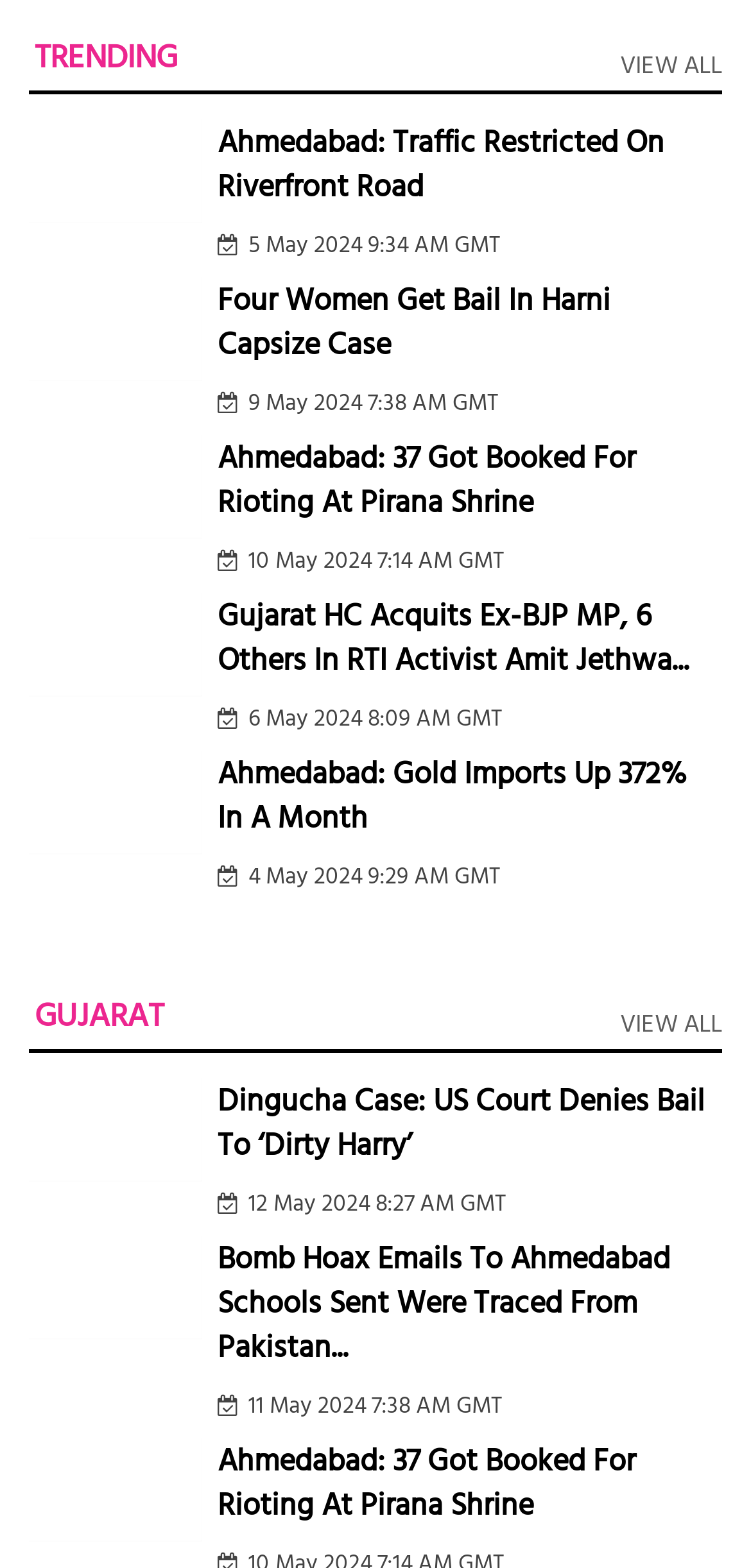Using the information in the image, could you please answer the following question in detail:
What is the date of the latest news article?

The latest news article is 'Bomb hoax emails to Ahmedabad schools sent were traced from Pakistan said police' and its date is '12 May 2024 8:27 AM GMT' as indicated by the StaticText element.